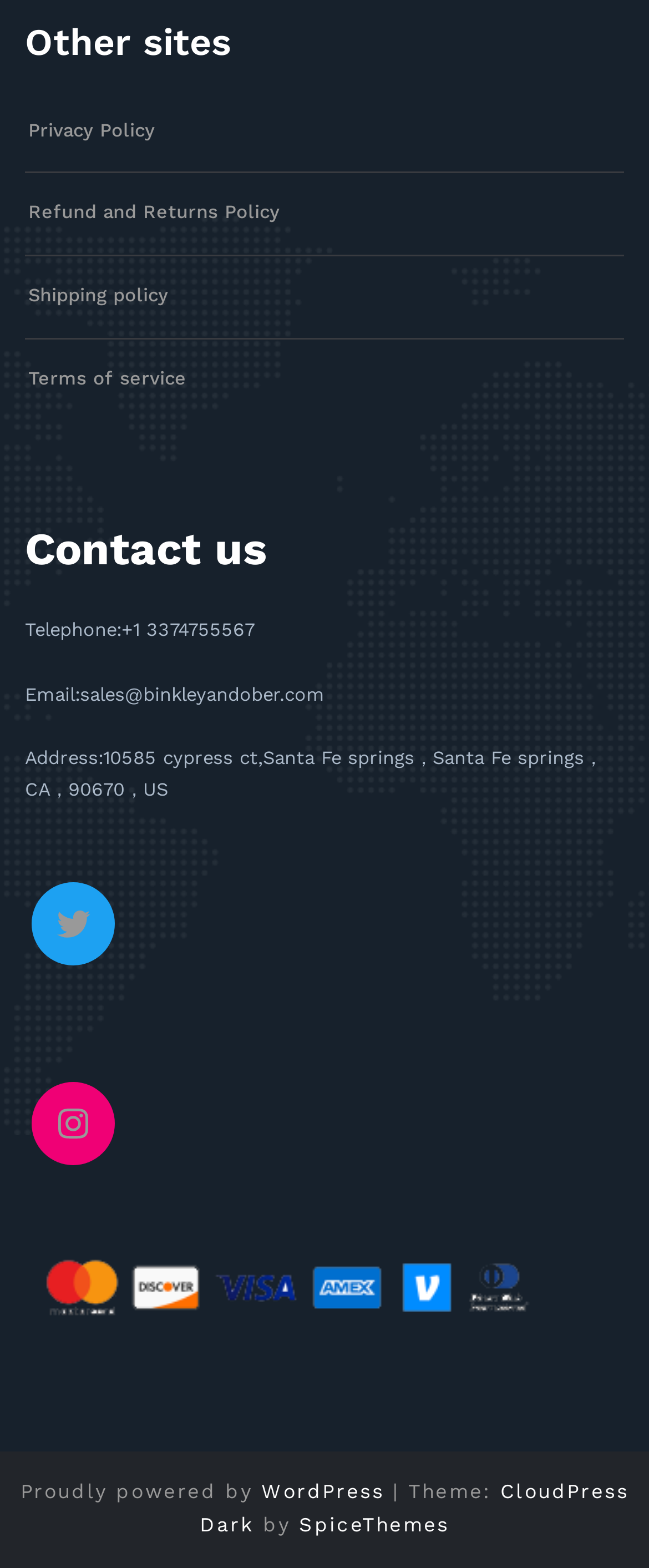Please identify the bounding box coordinates of the area I need to click to accomplish the following instruction: "Visit WordPress website".

[0.403, 0.944, 0.592, 0.958]